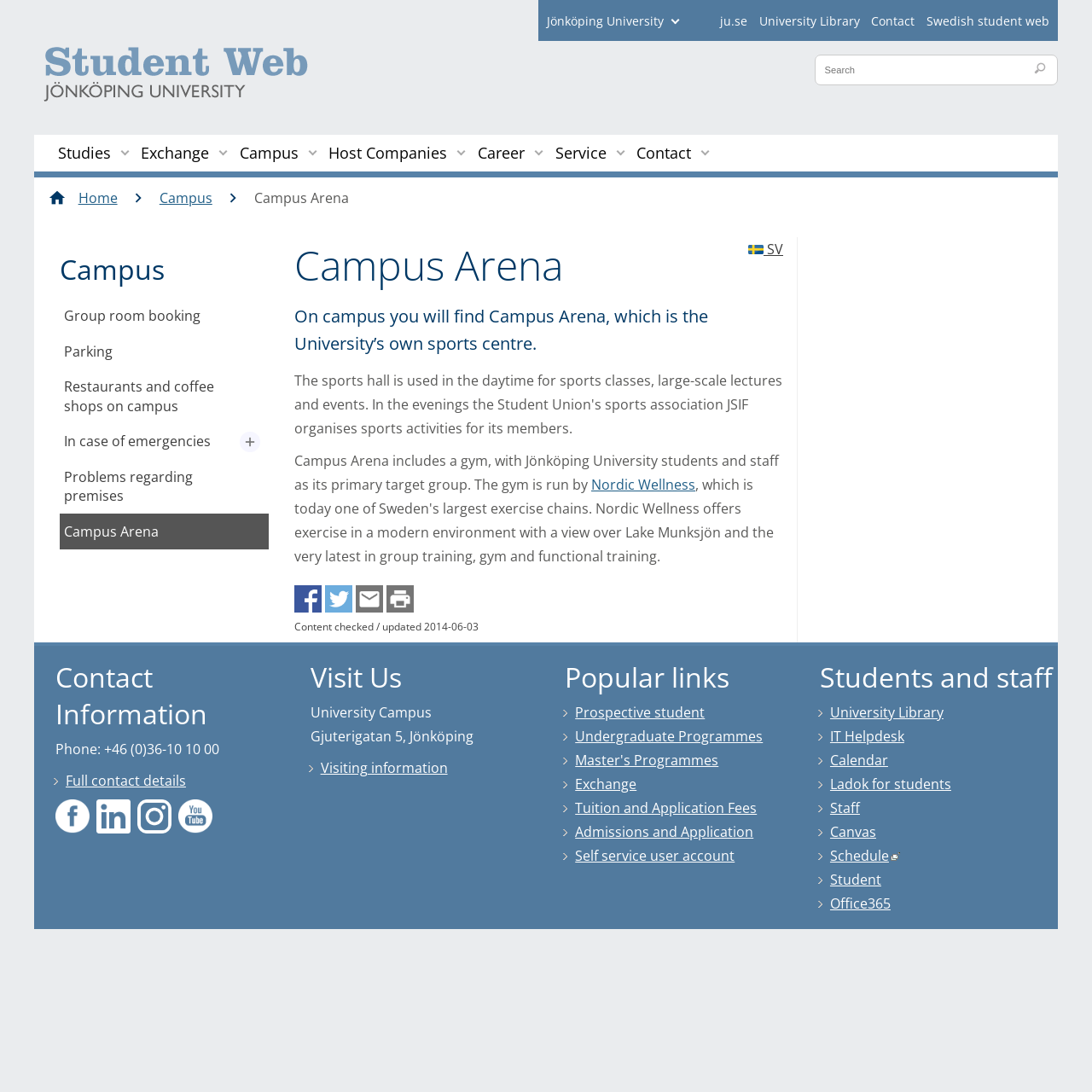Give a detailed explanation of the elements present on the webpage.

The webpage is about Campus Arena, a sports center at Jönköping University. At the top of the page, there is a header section with links to the university's main website, library, contact information, and a Swedish student web portal. Below the header, there is a search bar and a main menu with links to various sections of the university's website, including studies, exchange programs, campus information, and career services.

The main content of the page is divided into two columns. The left column has a navigation menu with links to campus-related information, such as group room booking, parking, and restaurants. The right column has a heading "Campus Arena" and a paragraph of text describing the sports center, which includes a gym and is run by Nordic Wellness.

Below the introductory text, there are links to share the page on social media, print the page, and a note about the content being checked and updated in 2014. Further down, there is a section with contact information, including a phone number and a link to full contact details.

At the bottom of the page, there are three sections: "Contact Information" with links to follow the university on social media, "Visit Us" with information about the university campus, and "Popular links" with links to prospective student information and undergraduate programs.